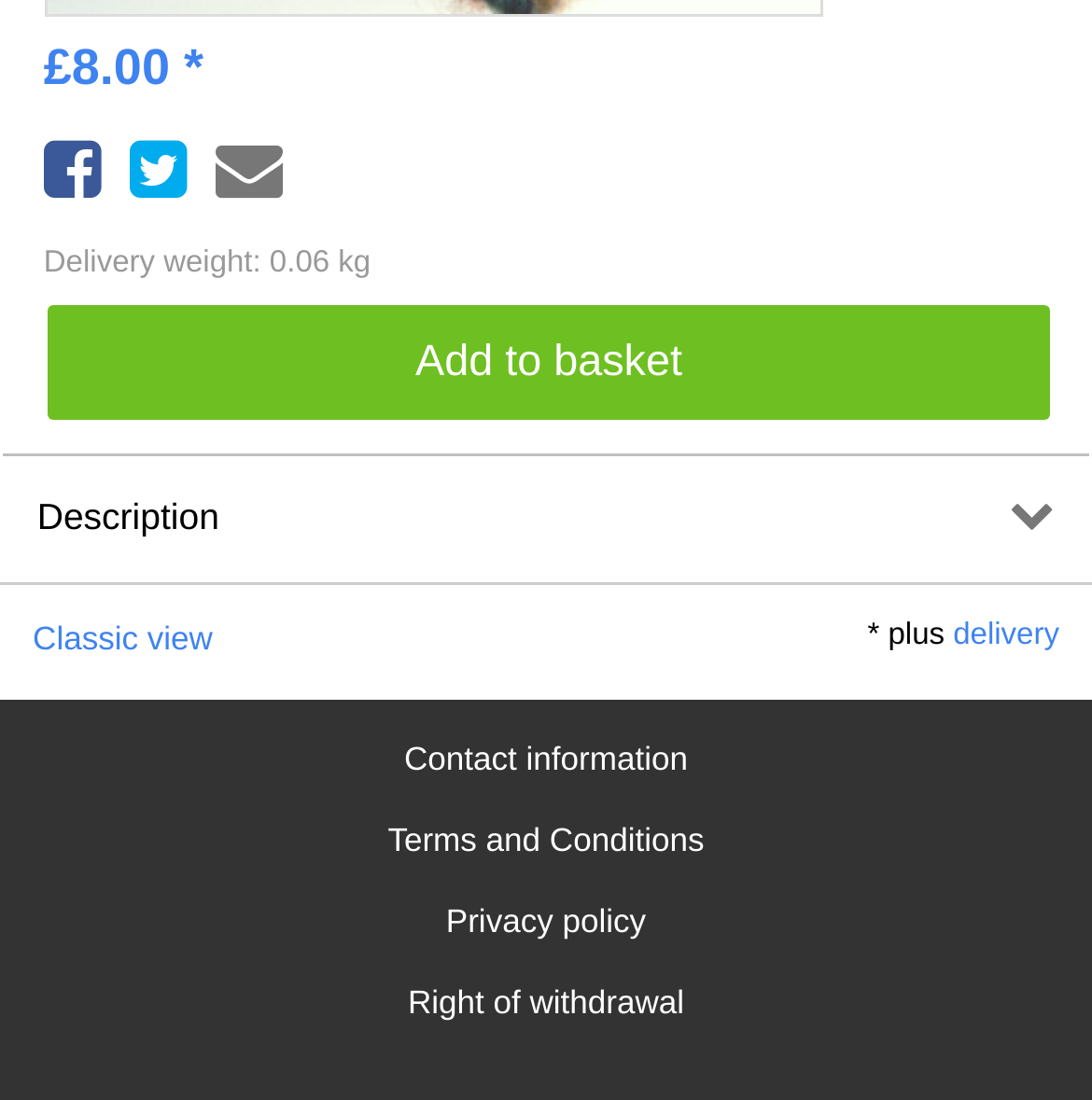Reply to the question with a brief word or phrase: What is the text above the 'Add to basket' button?

Description